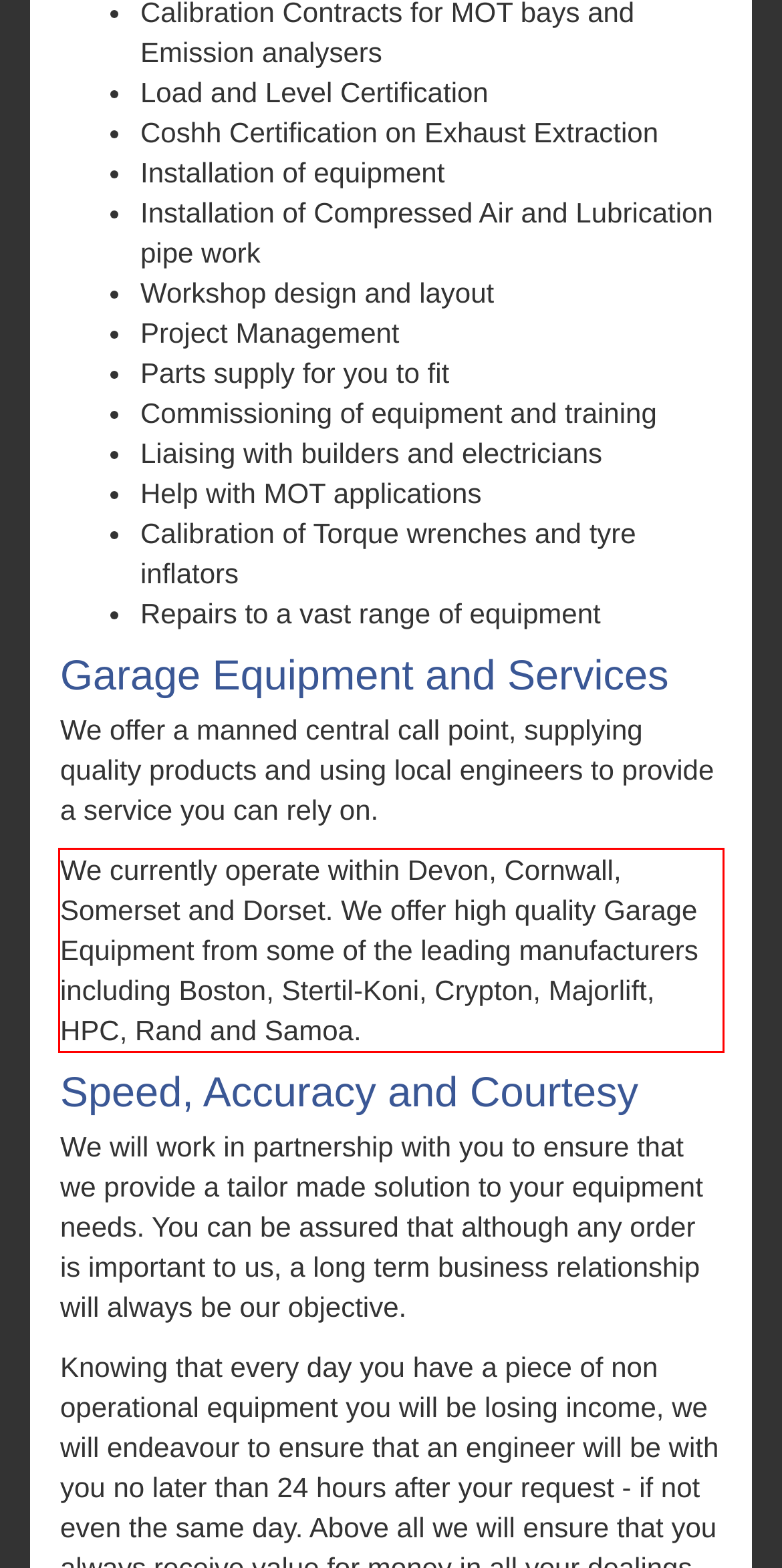Using the provided webpage screenshot, recognize the text content in the area marked by the red bounding box.

We currently operate within Devon, Cornwall, Somerset and Dorset. We offer high quality Garage Equipment from some of the leading manufacturers including Boston, Stertil-Koni, Crypton, Majorlift, HPC, Rand and Samoa.